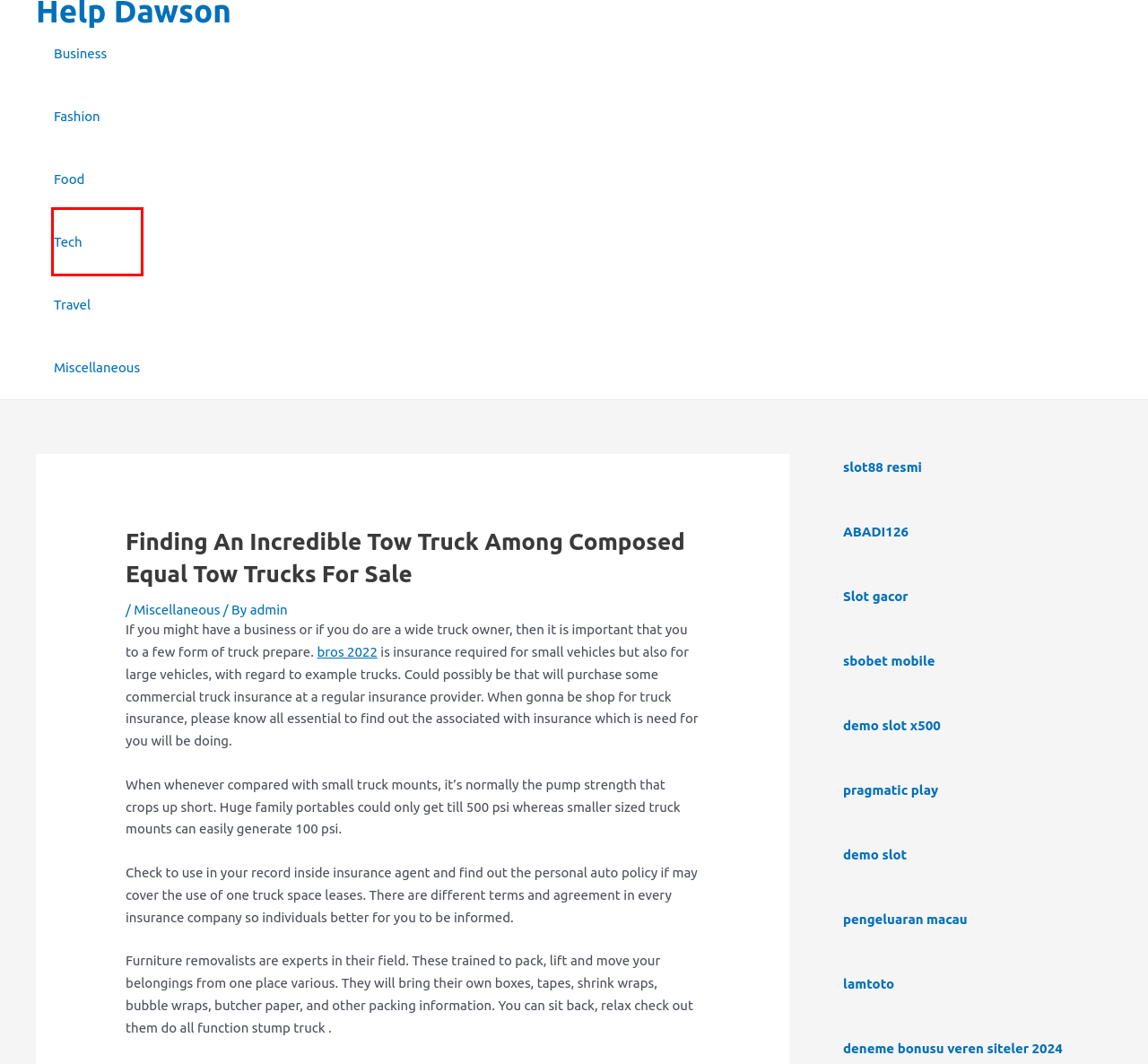You have a screenshot of a webpage with an element surrounded by a red bounding box. Choose the webpage description that best describes the new page after clicking the element inside the red bounding box. Here are the candidates:
A. Panen138: Situs Slot Gacor Hari Ini & Link Slot88 Online Resmi
B. Fashion – Help Dawson
C. admin – Help Dawson
D. Food – Help Dawson
E. Slot Demo Pragmatic: Demo Slot x500, Akun Demo Slot 1000, Slot Demo Gratis
F. Business – Help Dawson
G. Tech – Help Dawson
H. Deneme Bonusu Veren Siteler 2024 - Yeni Bonus Veren Siteler

G